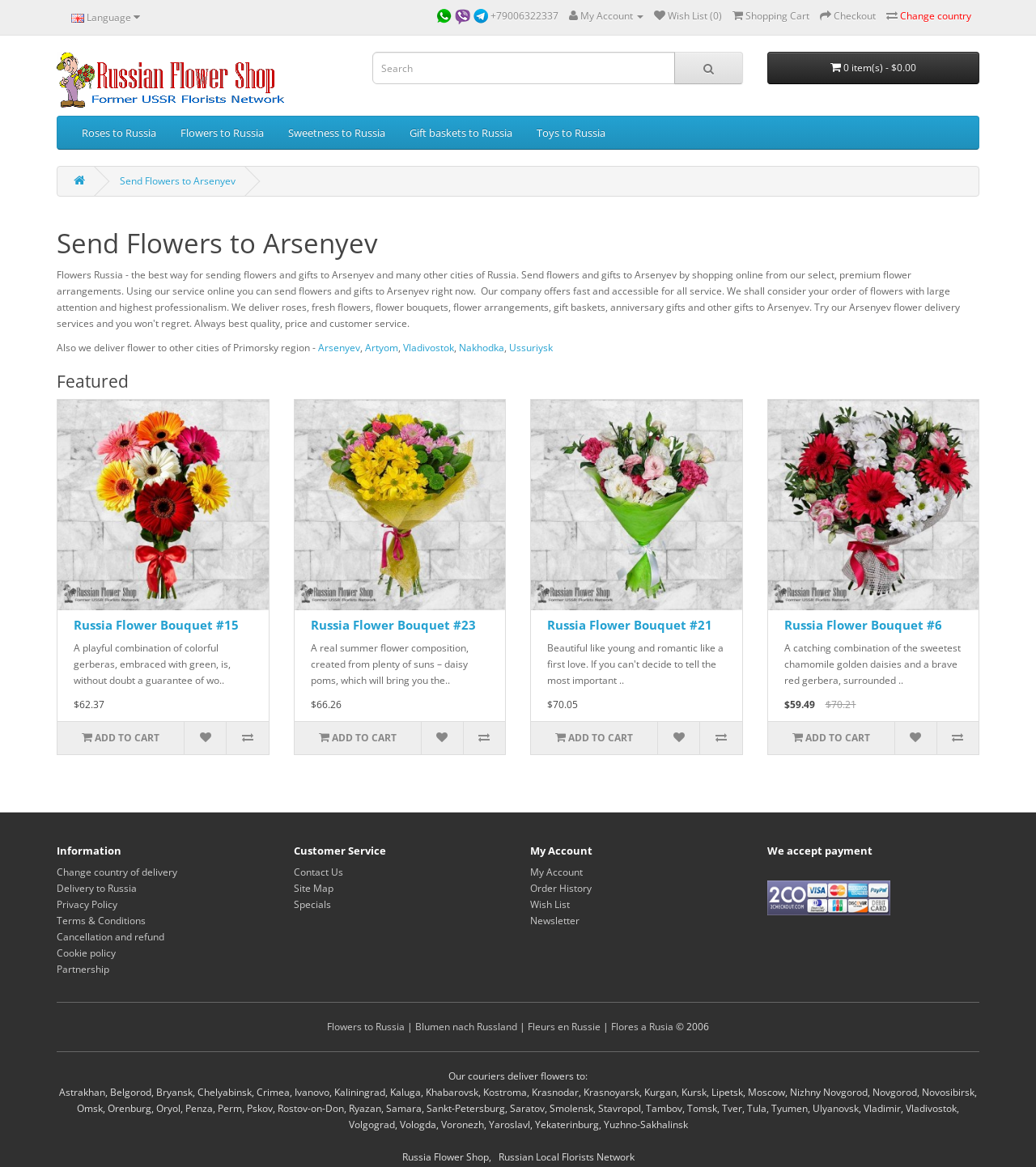Given the description "Cancellation and refund", provide the bounding box coordinates of the corresponding UI element.

[0.055, 0.797, 0.159, 0.809]